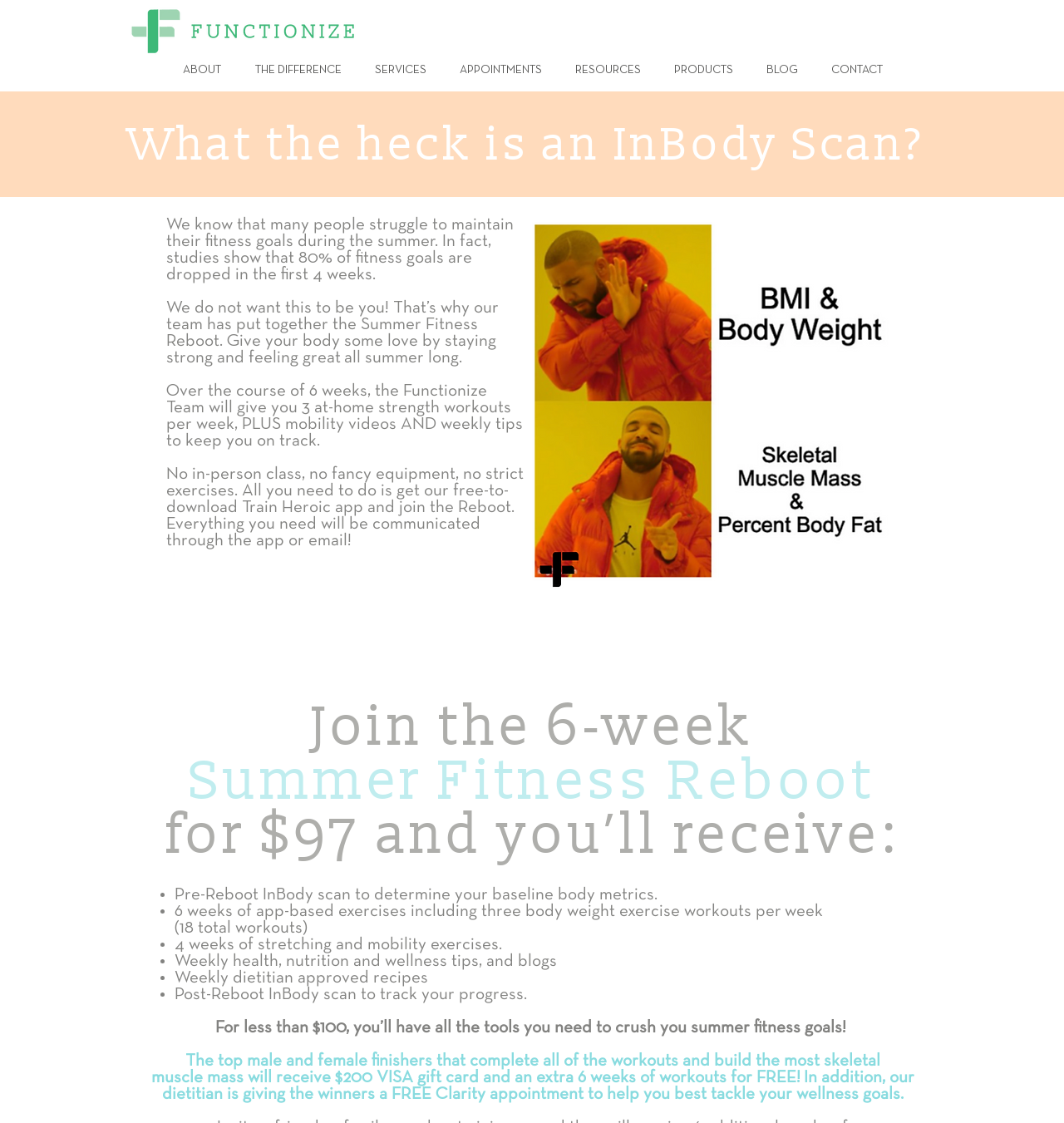Detail the various sections and features of the webpage.

The webpage is about a fitness program called the "Summer Fitness Reboot" offered by a company called InBody Scan. At the top of the page, there is a logo image of InBody Scan, followed by a navigation menu with links to different sections of the website, including "ABOUT", "THE DIFFERENCE", "SERVICES", "APPOINTMENTS", "RESOURCES", "PRODUCTS", "BLOG", and "CONTACT".

Below the navigation menu, there is a heading that asks "What the heck is an InBody Scan?" and another heading that reads "Getting back to the life you love." The main content of the page starts with a paragraph of text that explains the struggle of maintaining fitness goals during the summer and introduces the Summer Fitness Reboot program.

The program is described as a 6-week program that provides at-home strength workouts, mobility videos, and weekly tips to help users stay on track. The program is accessible through a free-to-download app called Train Heroic, and users will receive all the necessary information through the app or email. There is an image of a meme featuring Drake, which adds a touch of humor to the page.

The program's details are outlined in a series of headings and bullet points, including the price of $97, the benefits of the program, and the prizes for the top male and female finishers. The prizes include a $200 VISA gift card and an extra 6 weeks of workouts for free, as well as a free Clarity appointment with a dietitian to help winners achieve their wellness goals.

Throughout the page, there are several blocks of text that provide more information about the program, including the benefits of the InBody scan, the types of exercises and workouts included, and the support provided through the app and email. The overall tone of the page is encouraging and motivational, with a focus on helping users achieve their fitness goals and improve their overall well-being.